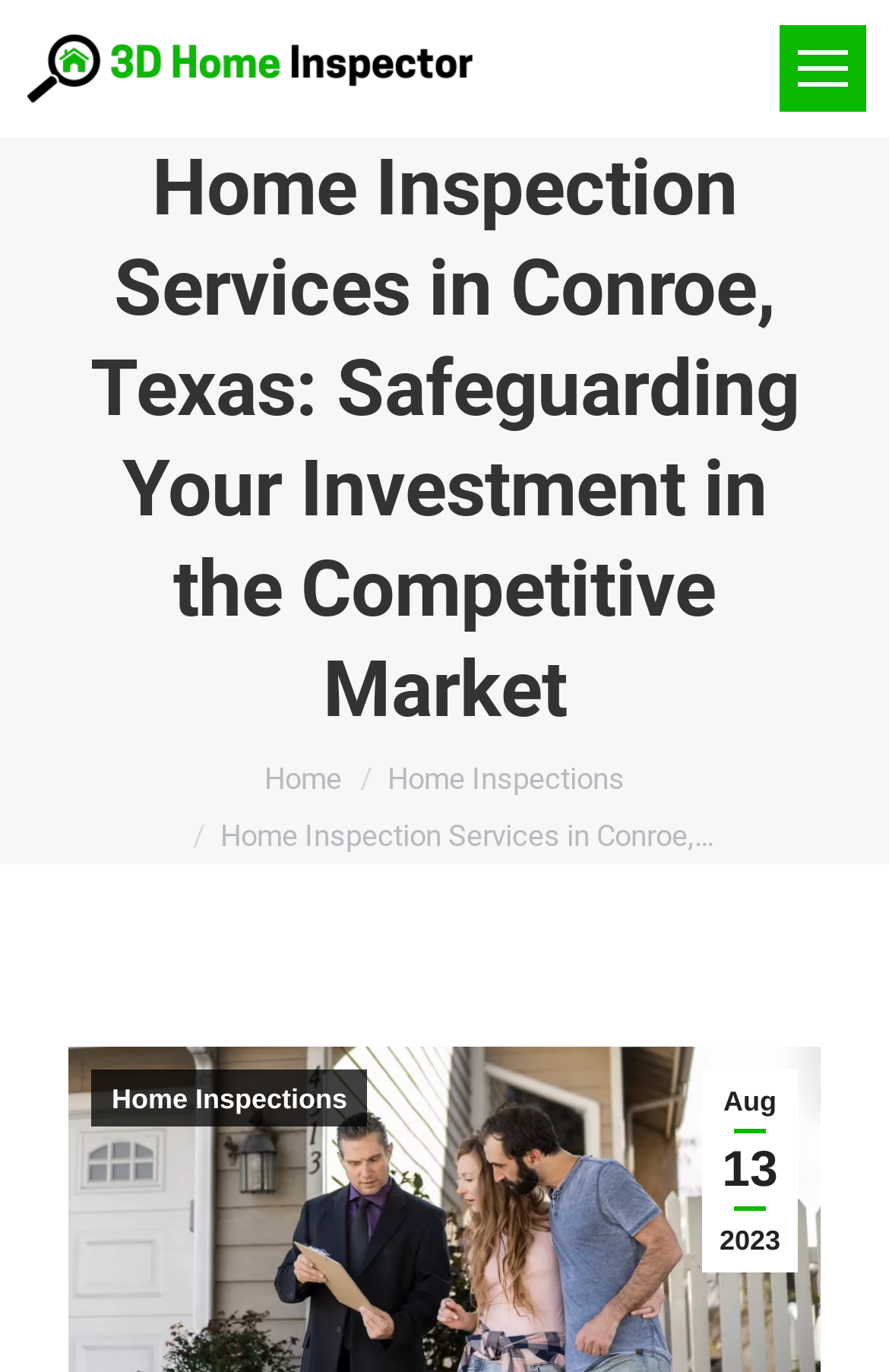How many navigation links are there?
Refer to the screenshot and answer in one word or phrase.

3